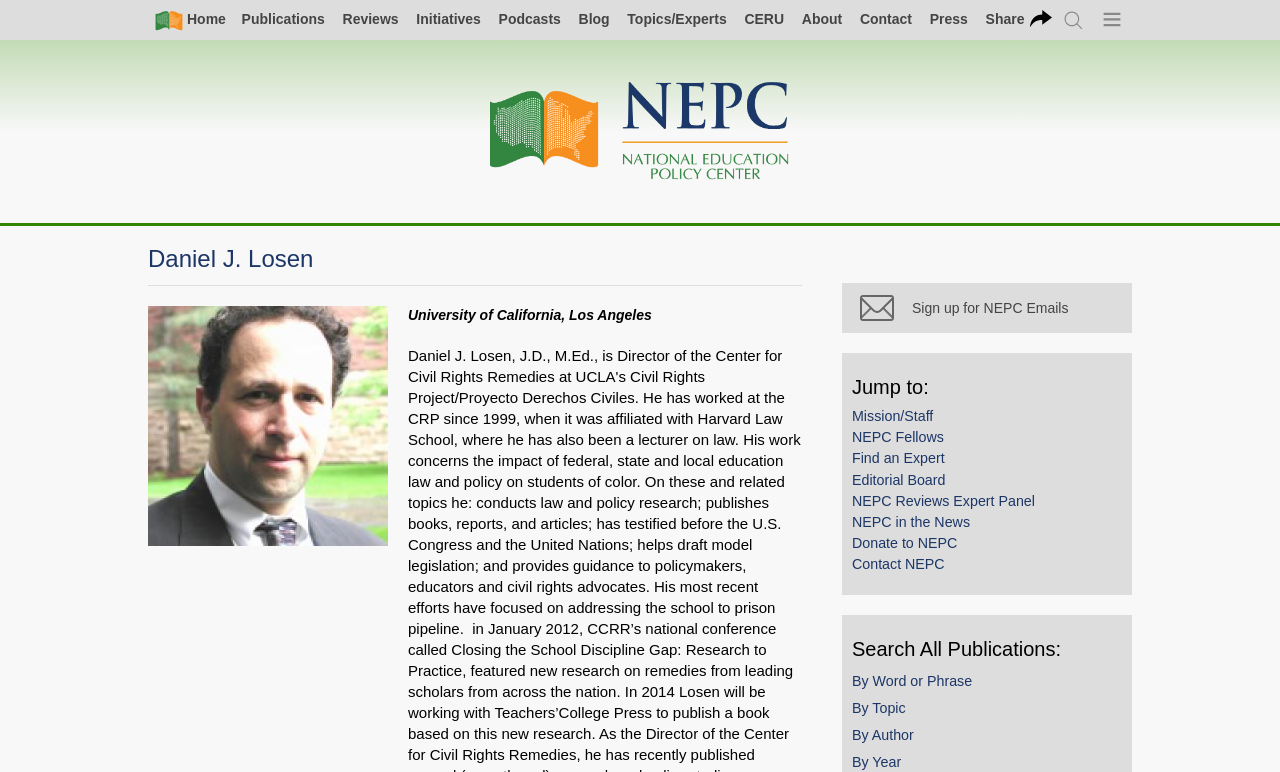Please specify the bounding box coordinates for the clickable region that will help you carry out the instruction: "Sign up for NEPC Emails".

[0.666, 0.367, 0.877, 0.432]